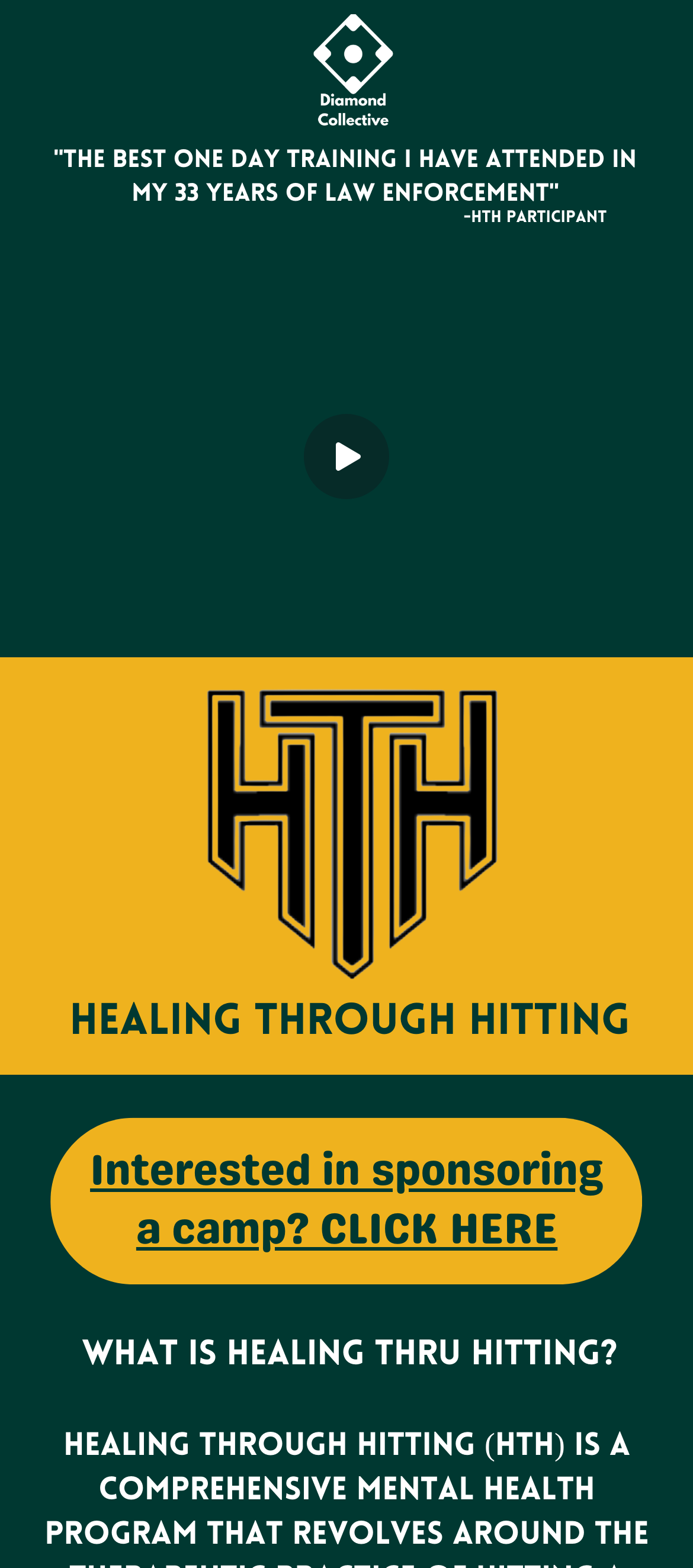Answer the following query with a single word or phrase:
What is the purpose of the button?

Unknown